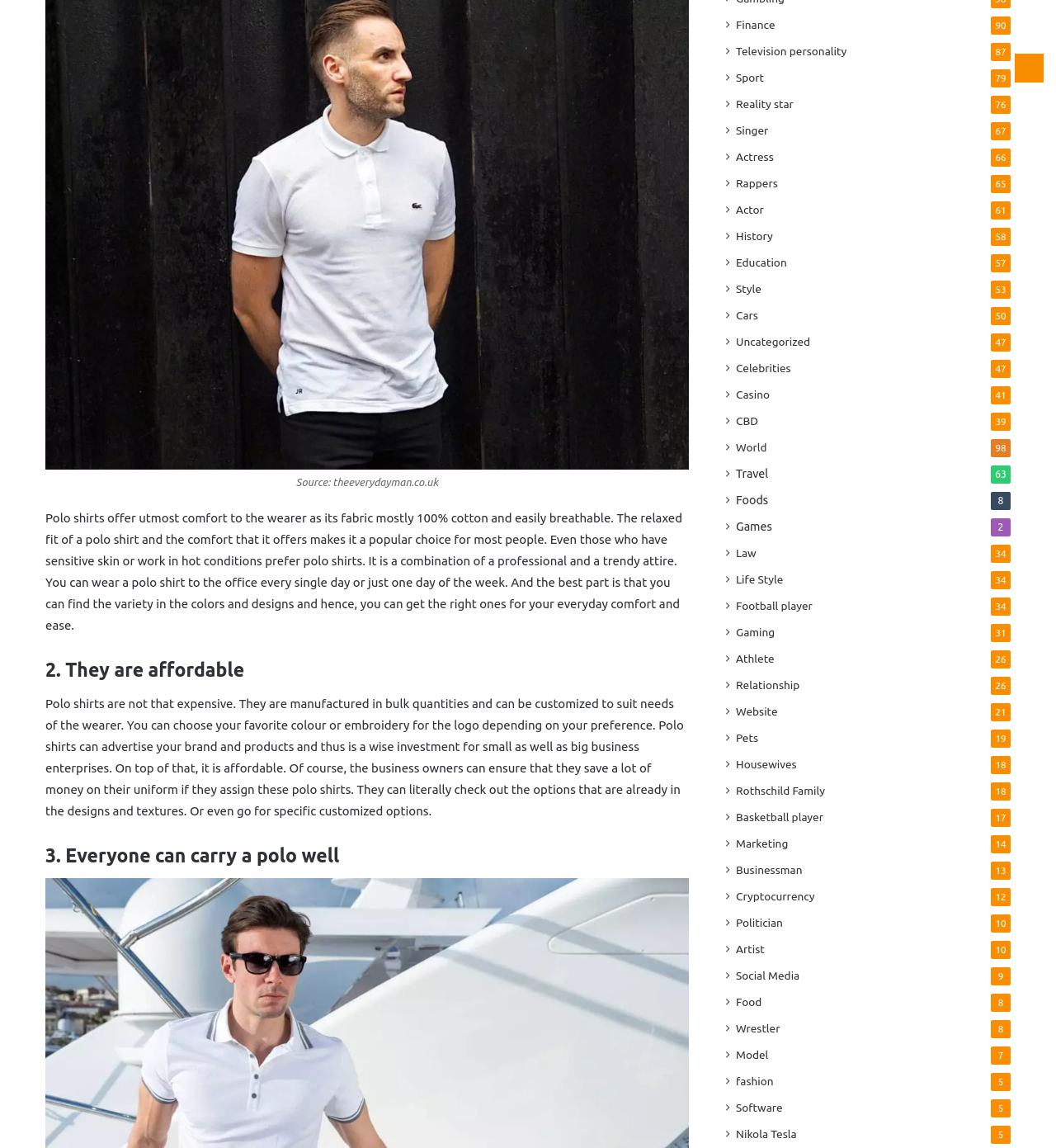Find the bounding box coordinates of the clickable area required to complete the following action: "Click on Television personality".

[0.697, 0.037, 0.802, 0.052]